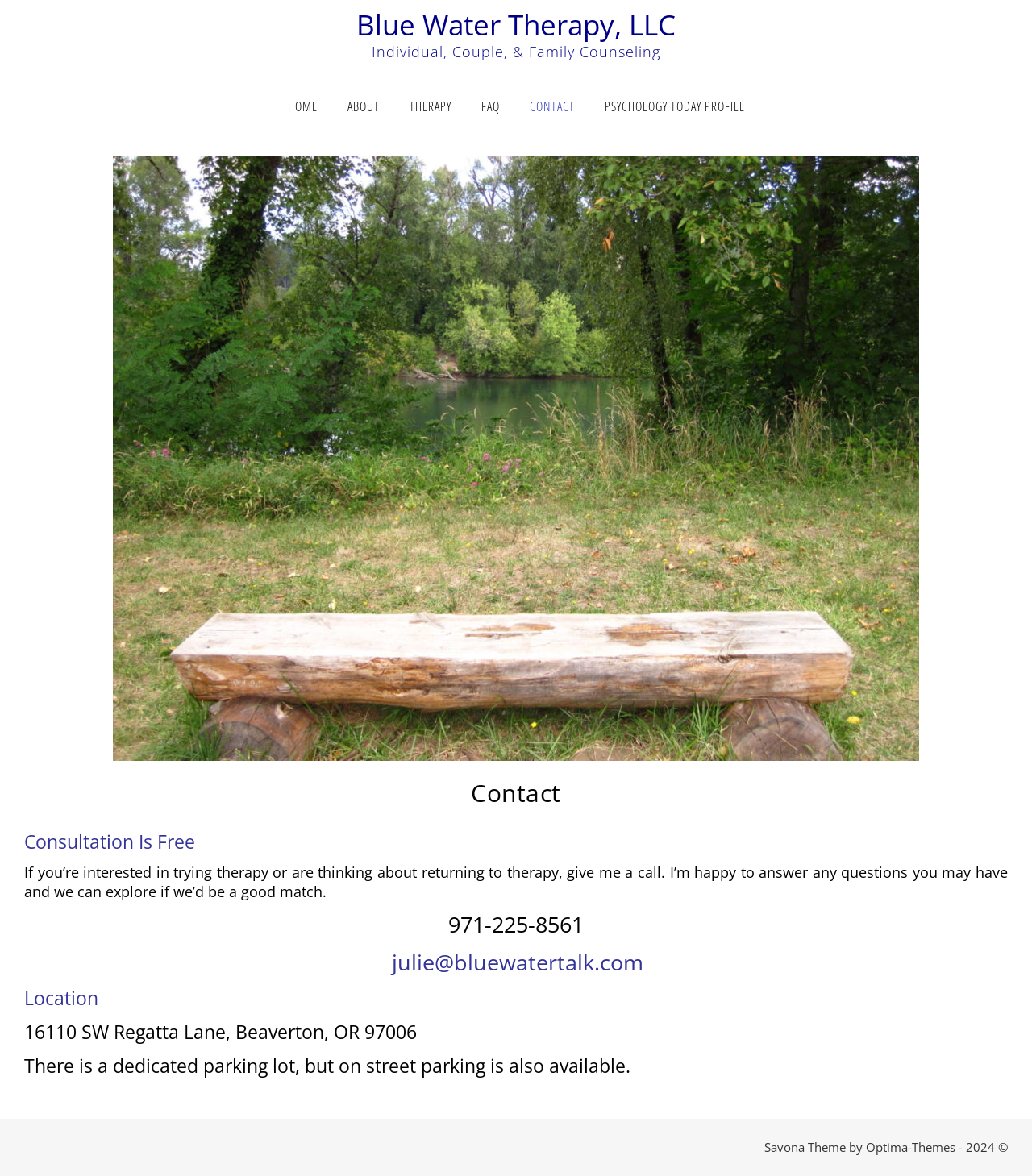Point out the bounding box coordinates of the section to click in order to follow this instruction: "Click the HOME link".

[0.279, 0.075, 0.32, 0.106]